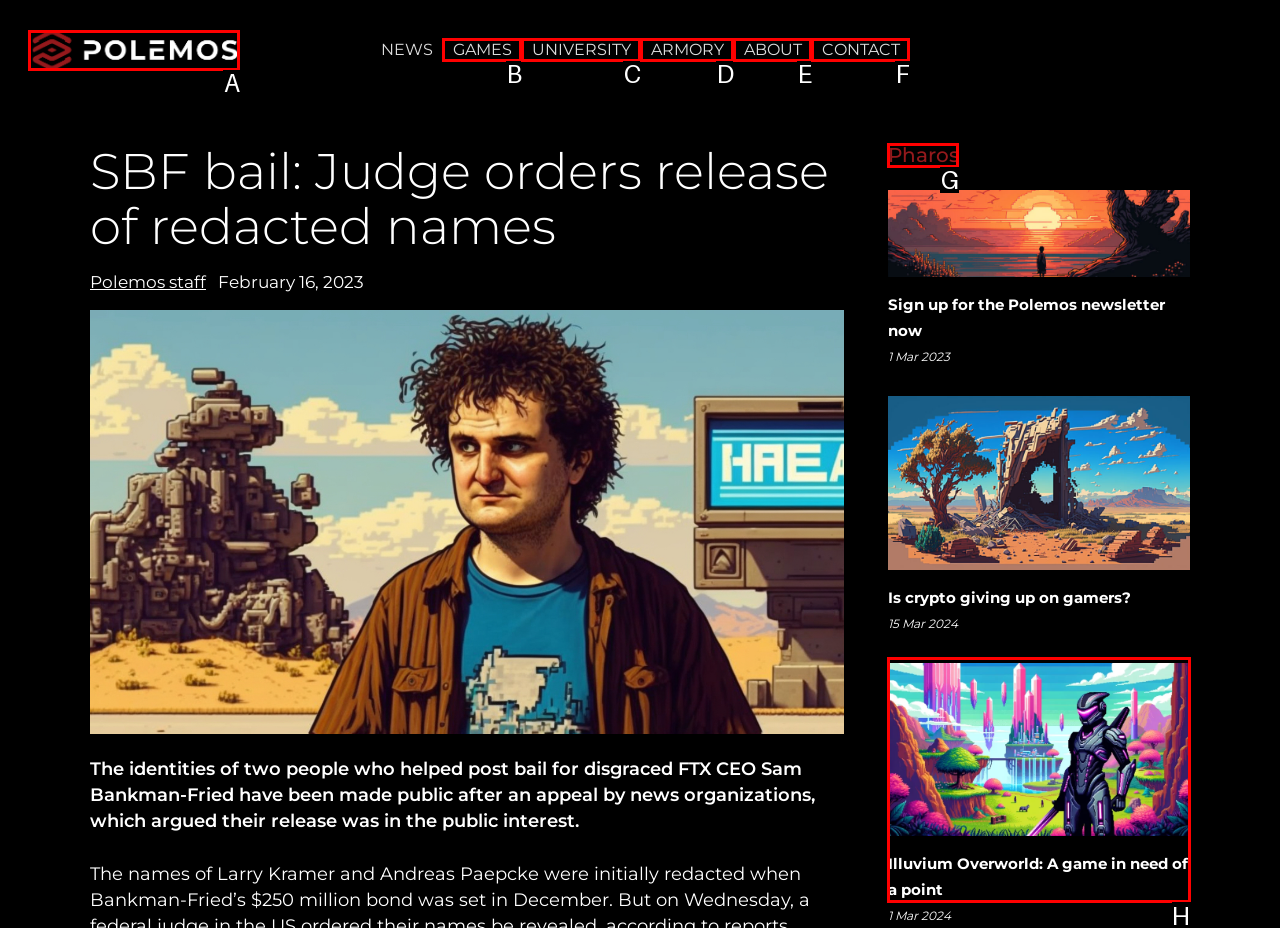Tell me which option I should click to complete the following task: Check out Illuvium Overworld article Answer with the option's letter from the given choices directly.

H